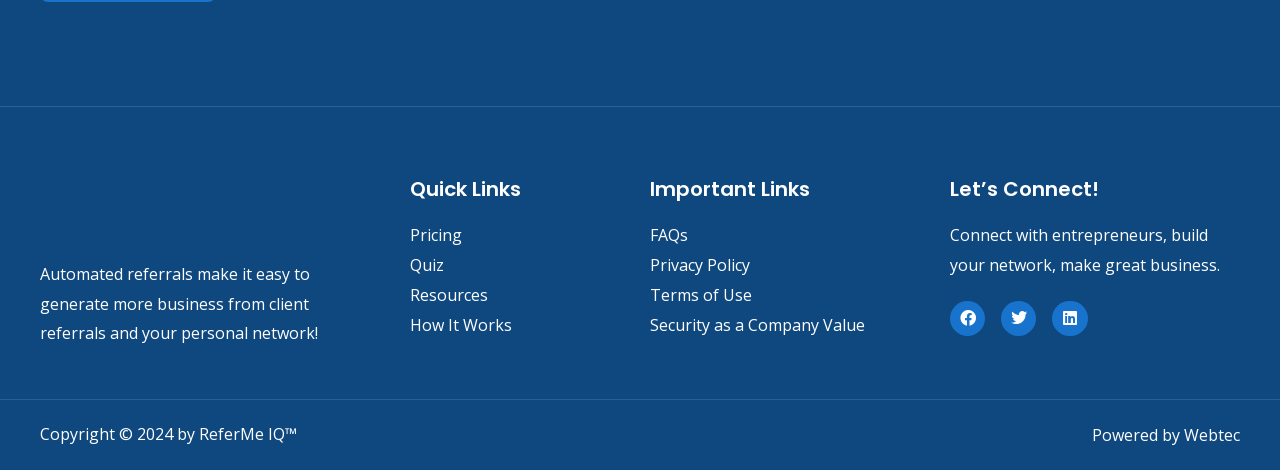What are the categories of links on the webpage?
Answer the question with a thorough and detailed explanation.

By analyzing the heading elements, it can be seen that there are three categories of links on the webpage: 'Quick Links', 'Important Links', and 'Let’s Connect!'.